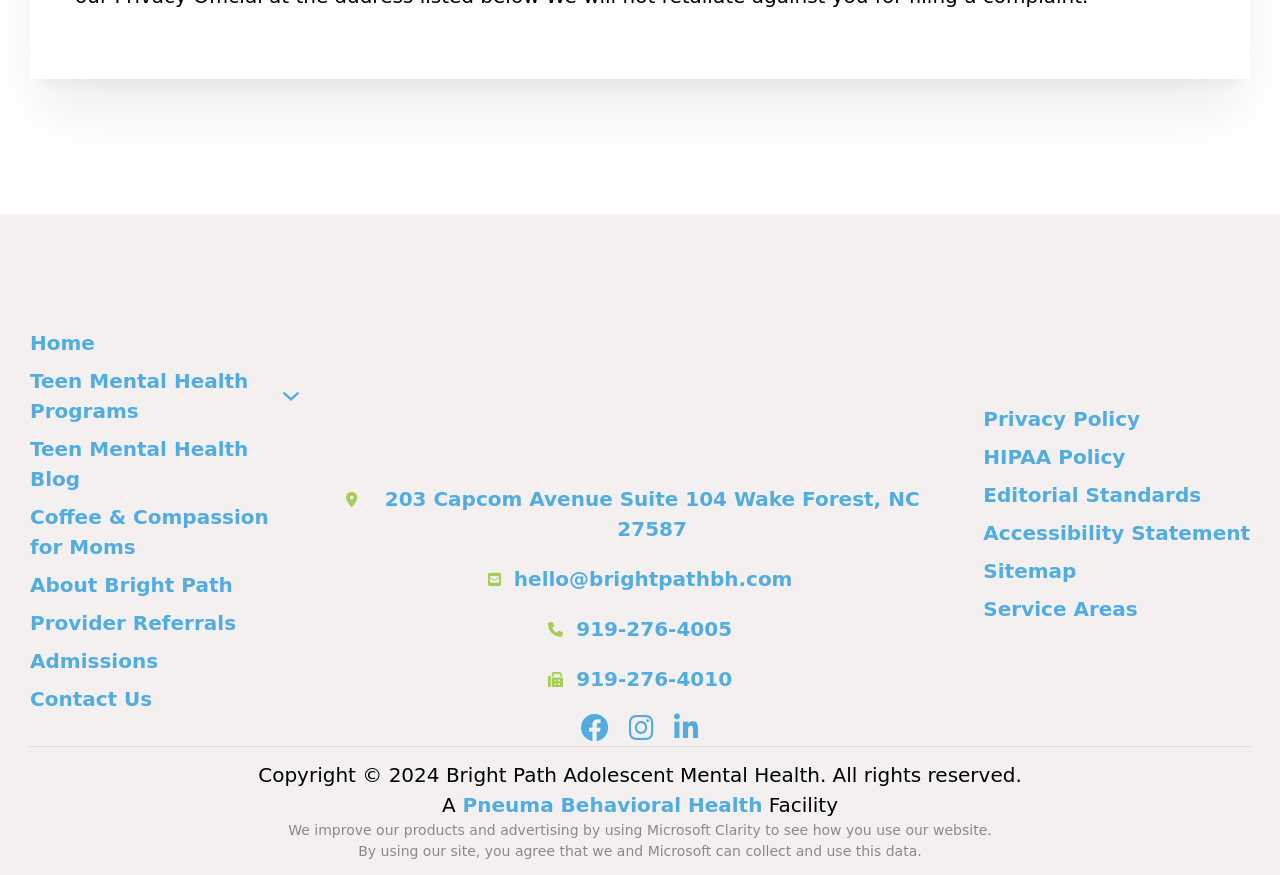Identify the bounding box coordinates of the element that should be clicked to fulfill this task: "Click on the 'Home' link". The coordinates should be provided as four float numbers between 0 and 1, i.e., [left, top, right, bottom].

None